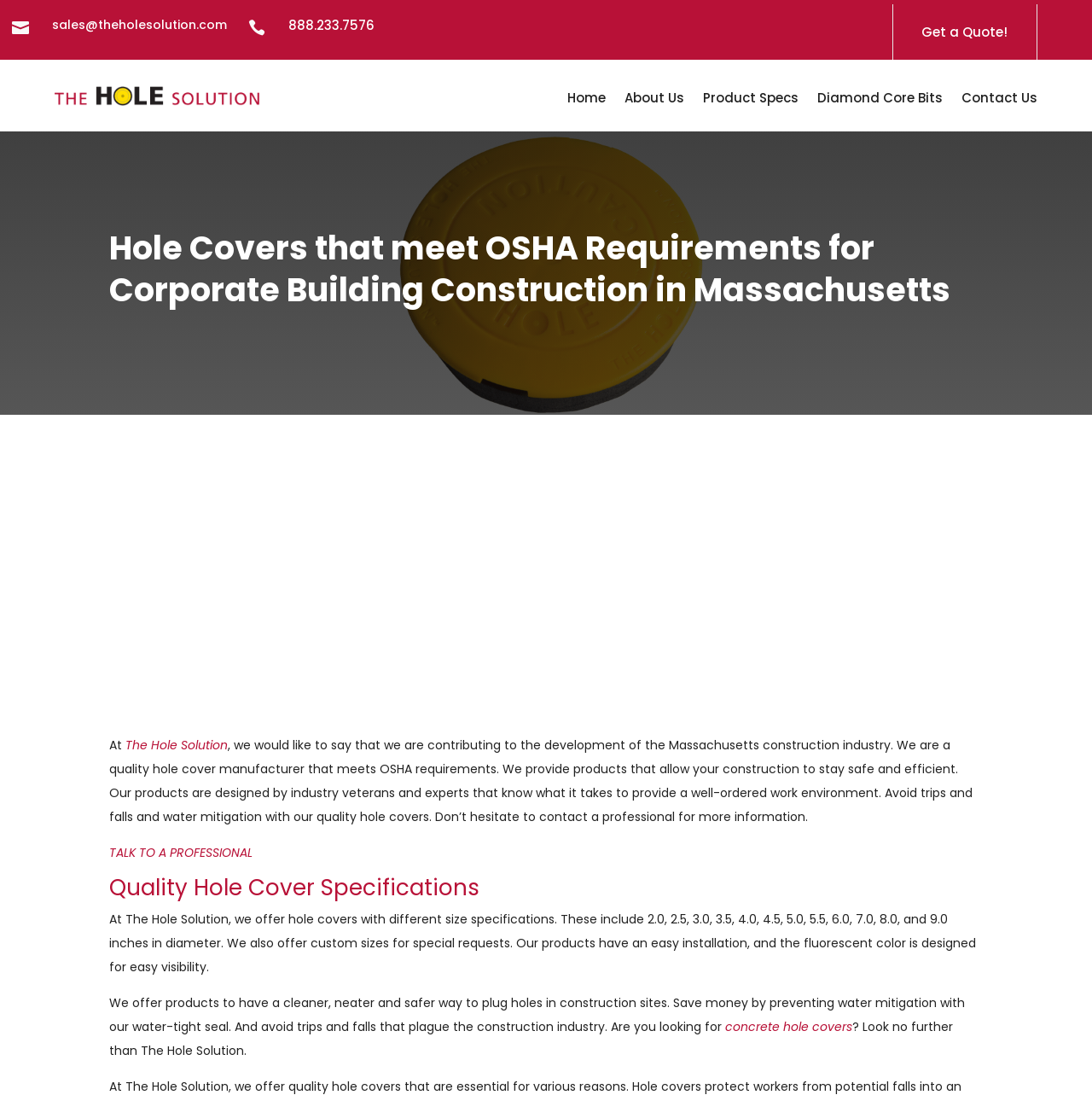What is the benefit of using the products? From the image, respond with a single word or brief phrase.

Save money by preventing water mitigation